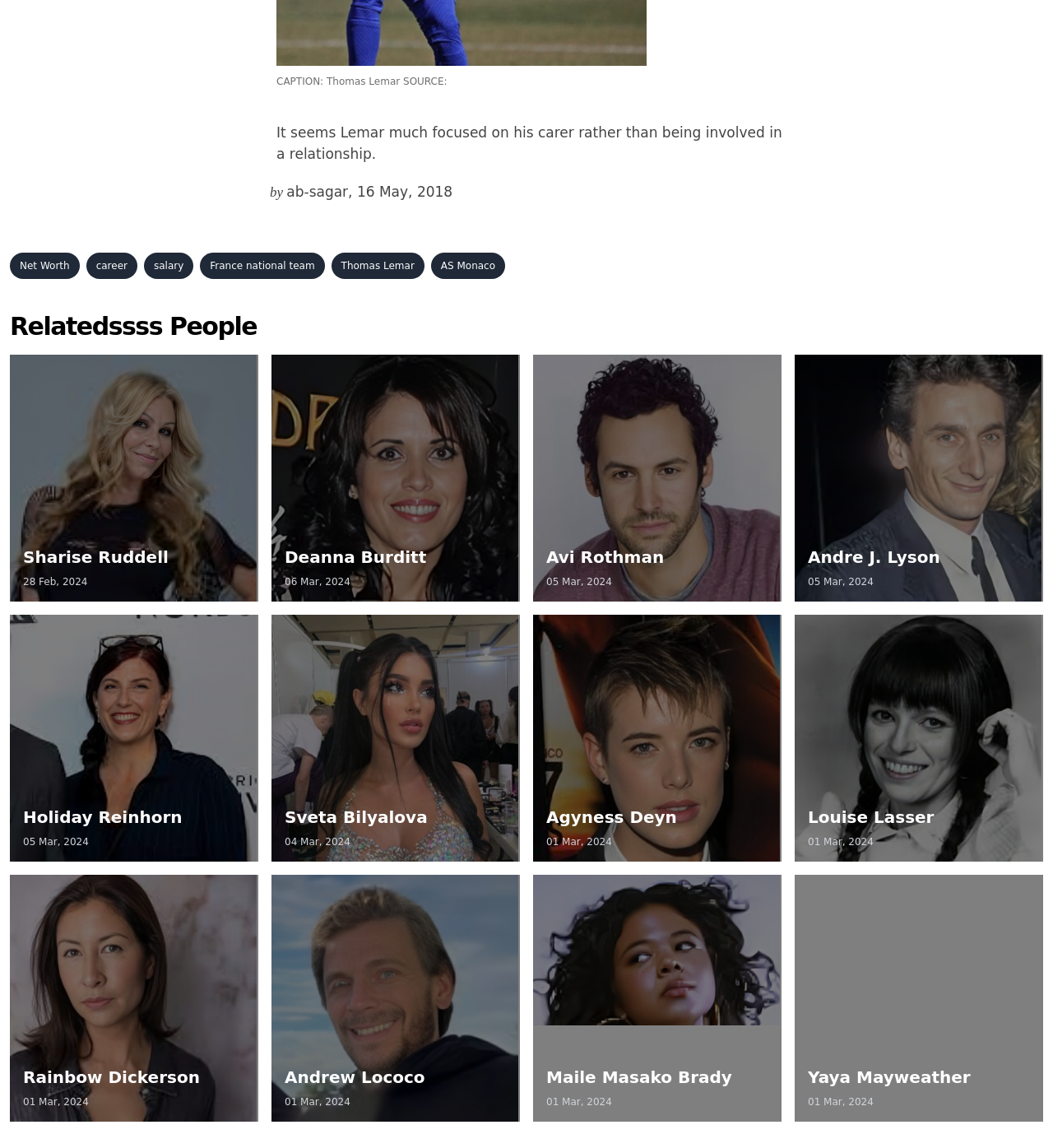What is the source of the information?
Can you give a detailed and elaborate answer to the question?

The source of the information is mentioned as 'by ab-sagar, 16 May, 2018' which indicates the author and date of the content.